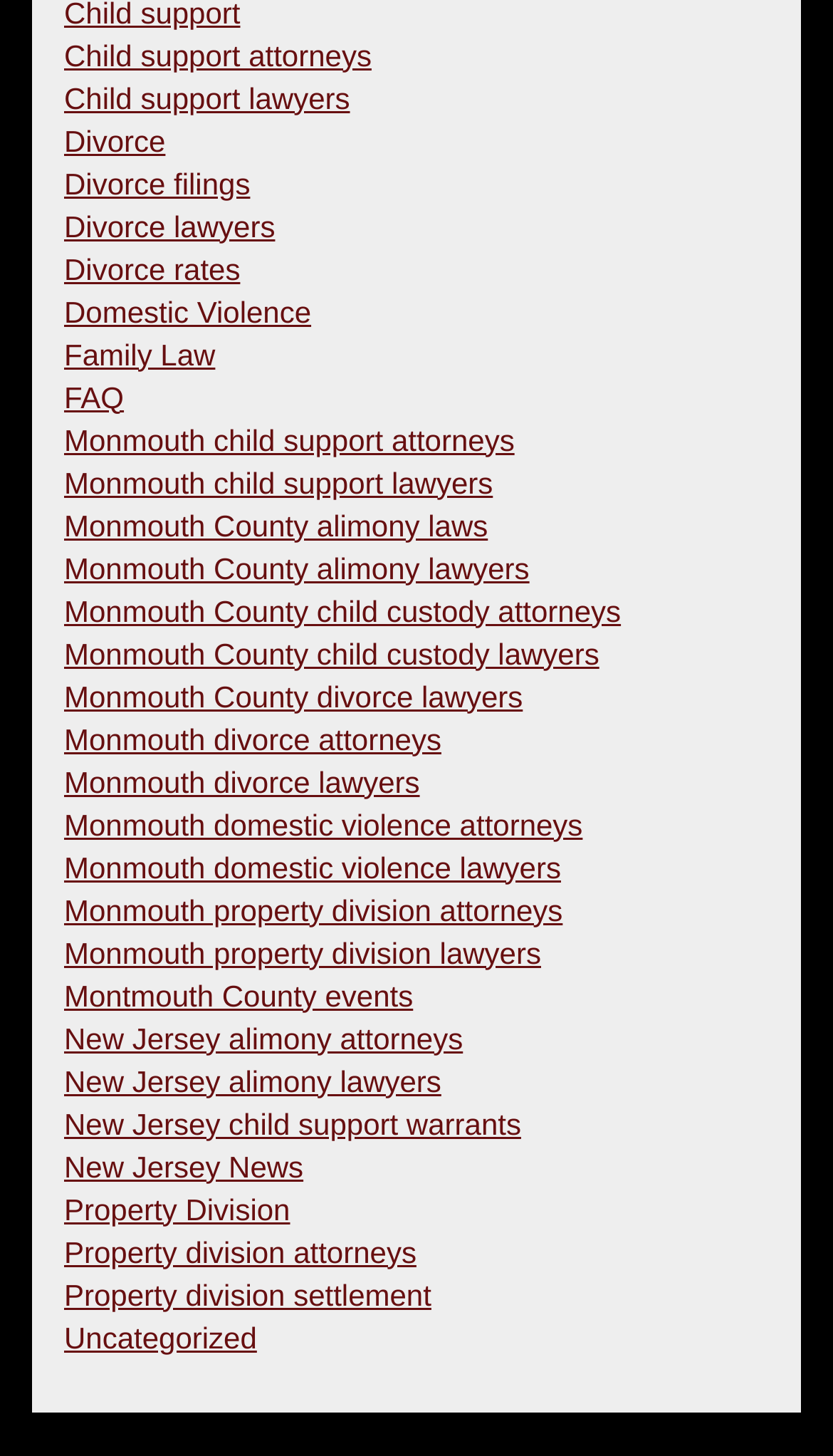What is the main topic of this webpage?
Answer with a single word or phrase, using the screenshot for reference.

Family Law